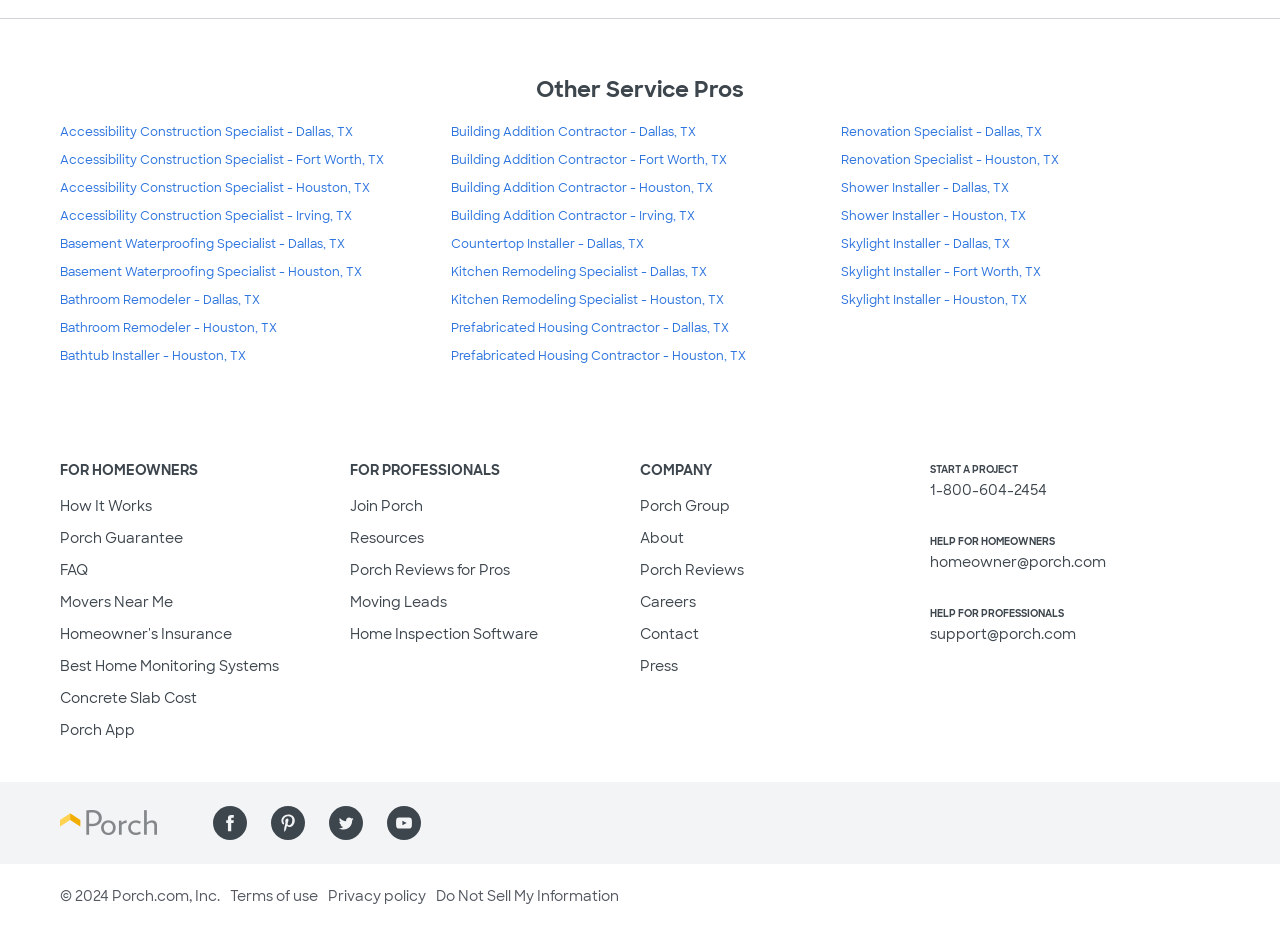Identify the bounding box coordinates for the UI element described as follows: "Movers Near Me". Ensure the coordinates are four float numbers between 0 and 1, formatted as [left, top, right, bottom].

[0.047, 0.634, 0.135, 0.653]